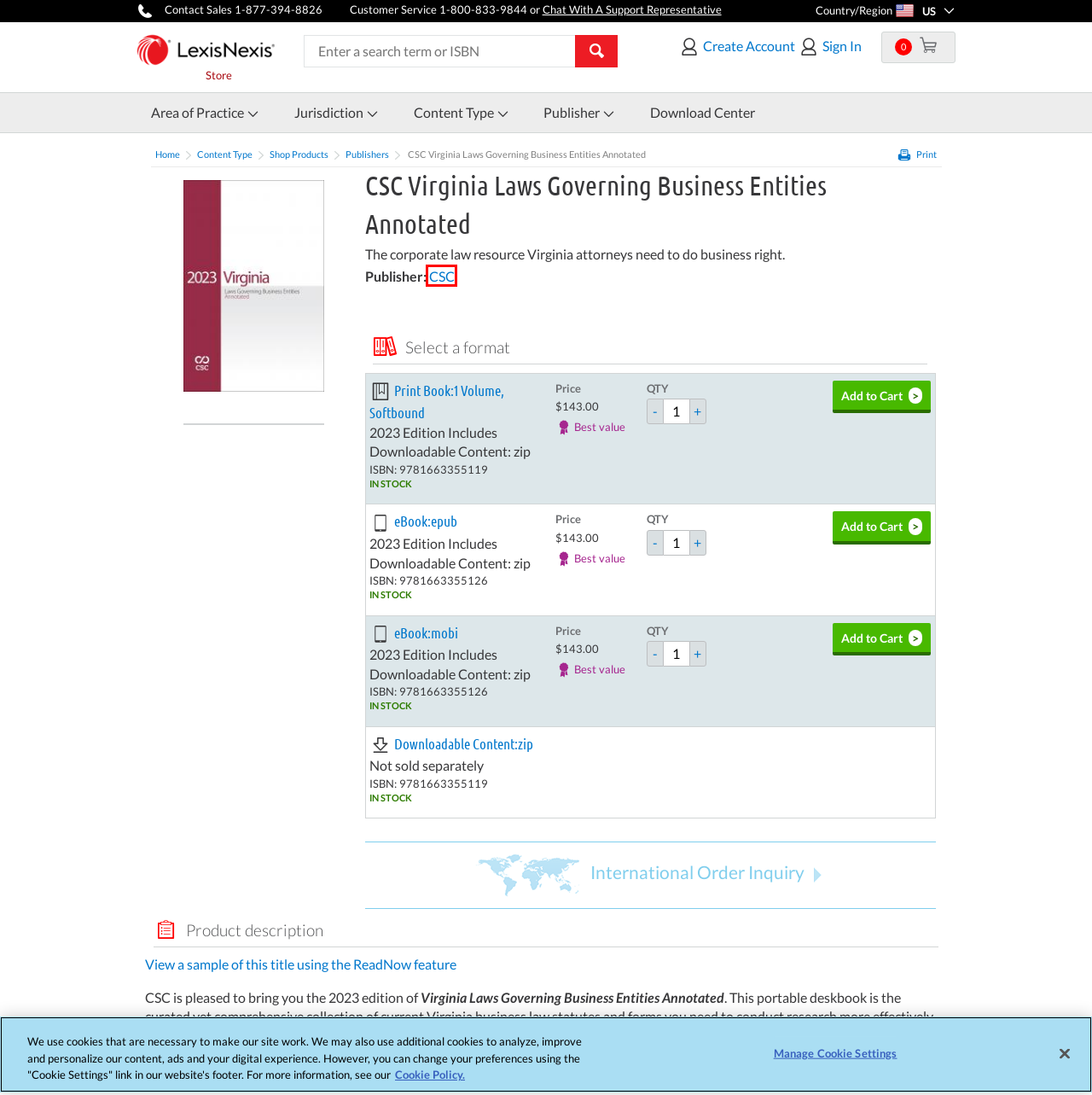Inspect the screenshot of a webpage with a red rectangle bounding box. Identify the webpage description that best corresponds to the new webpage after clicking the element inside the bounding box. Here are the candidates:
A. Content Type | LexisNexis Store
B. Publishers | LexisNexis Store
C. LexisNexis Cookie Notice
D. Shop by Legal Practice Area | LexisNexis Law Books | LexisNexis Store
E. Sign in | LexisNexis Store
F. Shop Products | LexisNexis Store
G. LexisNexis Store | Shop Law Books & Legal Research Guides
H. Search | LexisNexis Store

H